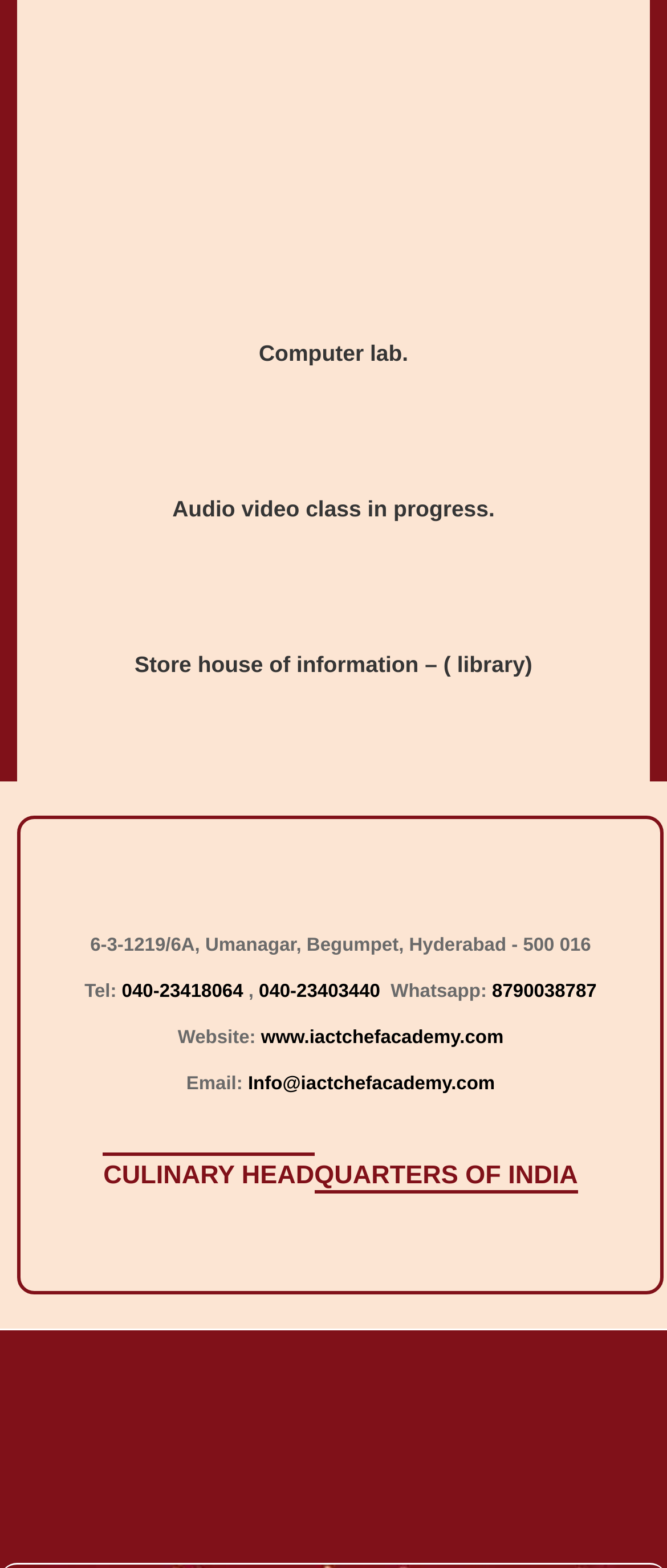How many social media links are available?
Please answer the question with a detailed and comprehensive explanation.

The question asks for the number of social media links available, which can be found by counting the link elements with the text 'CULINARY ACADEMY OF INDIA on facebook', 'CULINARY ACADEMY OF INDIA on instagram', 'CULINARY ACADEMY OF INDIA on youtube', 'CULINARY ACADEMY OF INDIA on pnterest', and 'CULINARY ACADEMY OF INDIA on twitter' at the bottom of the webpage.